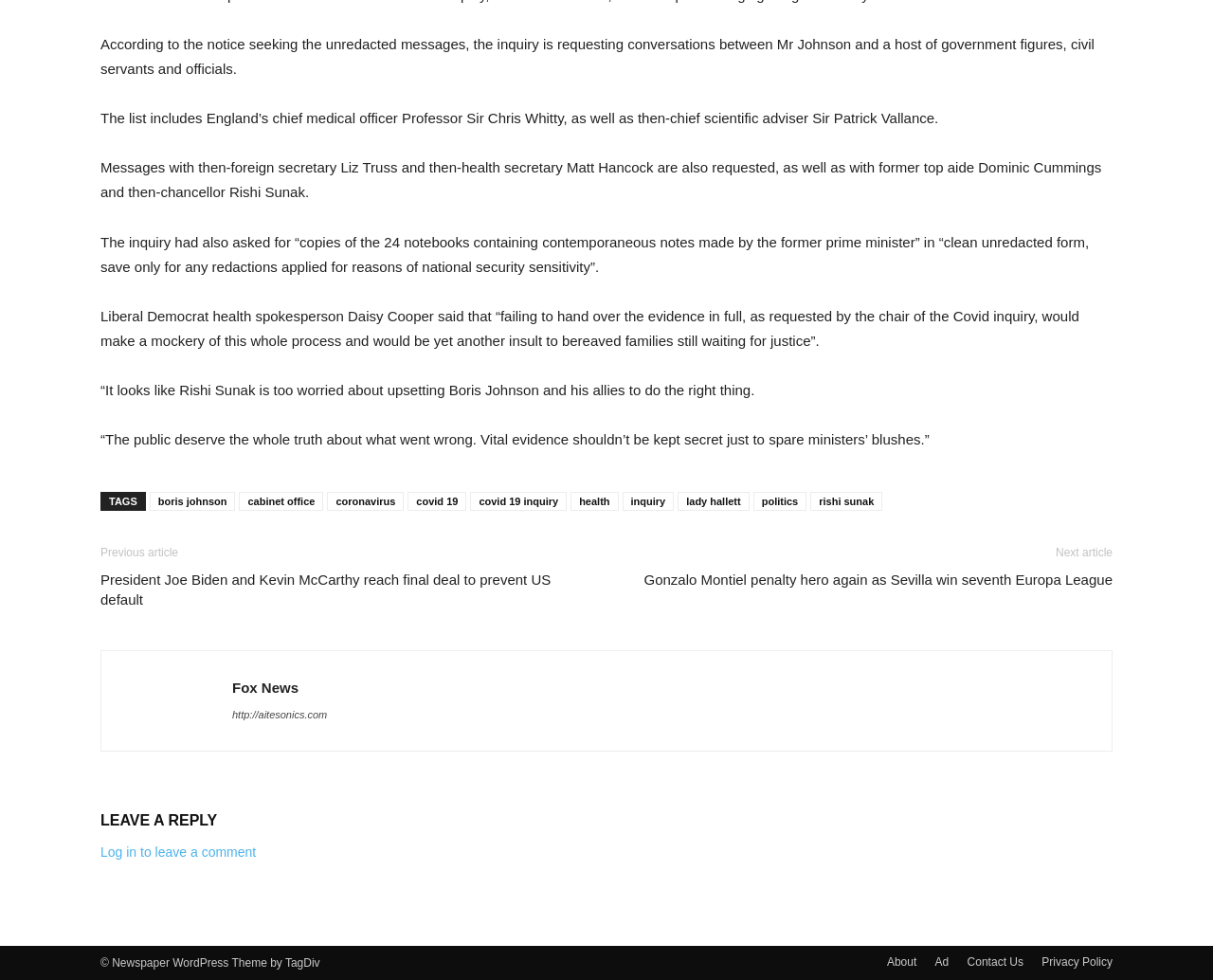Who is the Liberal Democrat health spokesperson?
Refer to the image and offer an in-depth and detailed answer to the question.

According to the article, the Liberal Democrat health spokesperson is Daisy Cooper, who is quoted as saying that failing to hand over evidence in full would make a mockery of the inquiry.